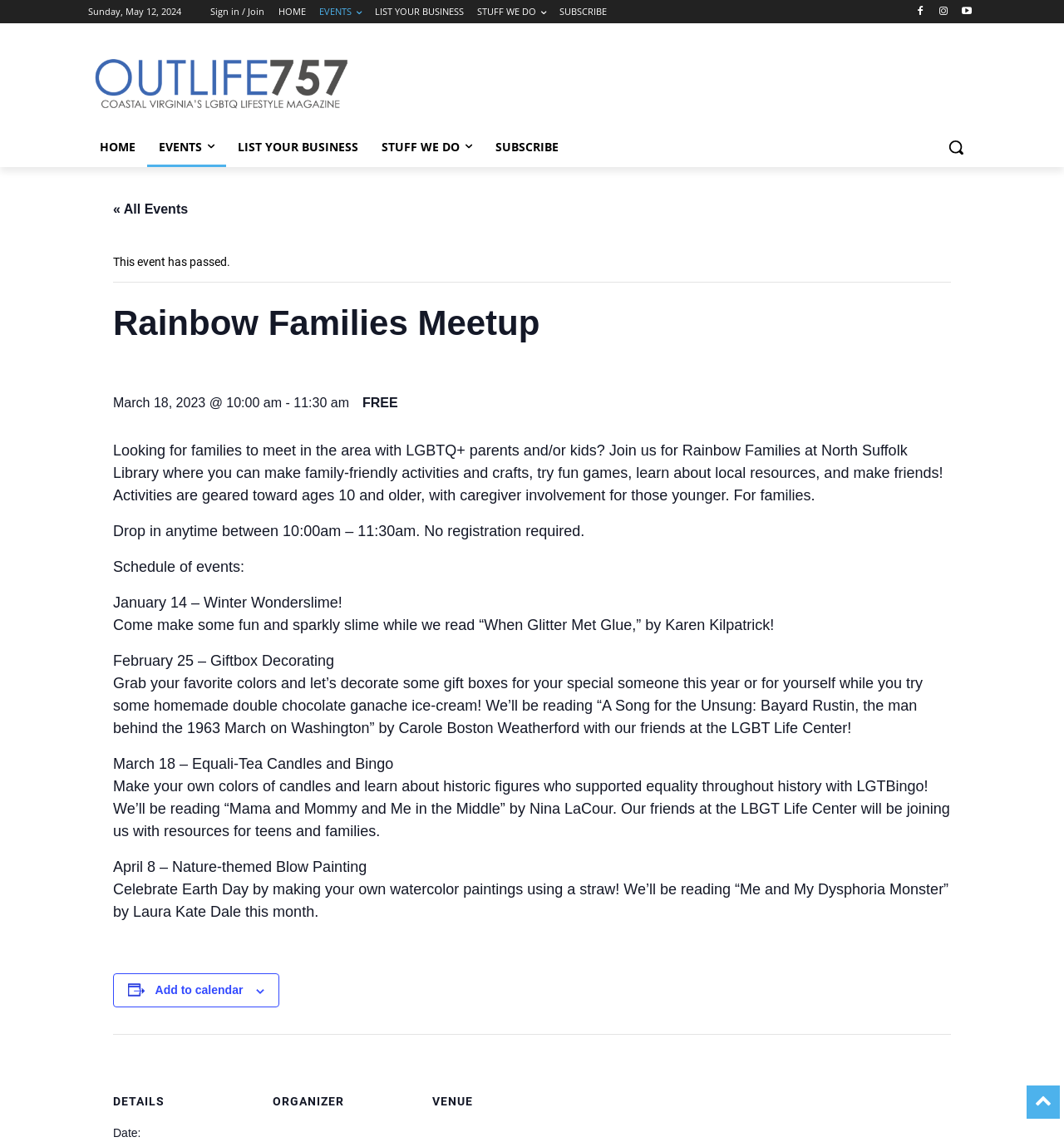Determine the bounding box coordinates for the area that should be clicked to carry out the following instruction: "Add to calendar".

[0.146, 0.861, 0.228, 0.873]